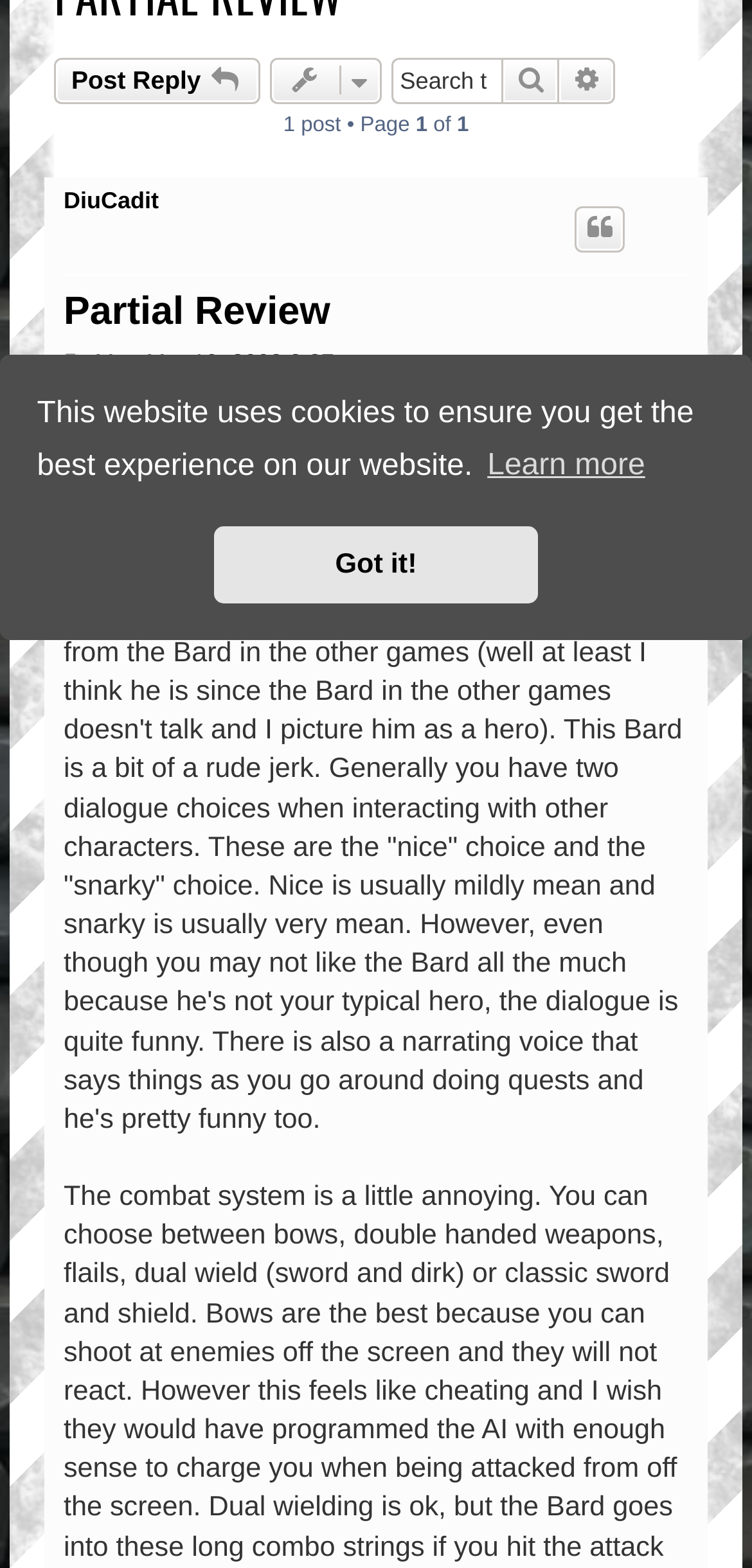Given the description "Search", provide the bounding box coordinates of the corresponding UI element.

[0.668, 0.036, 0.745, 0.066]